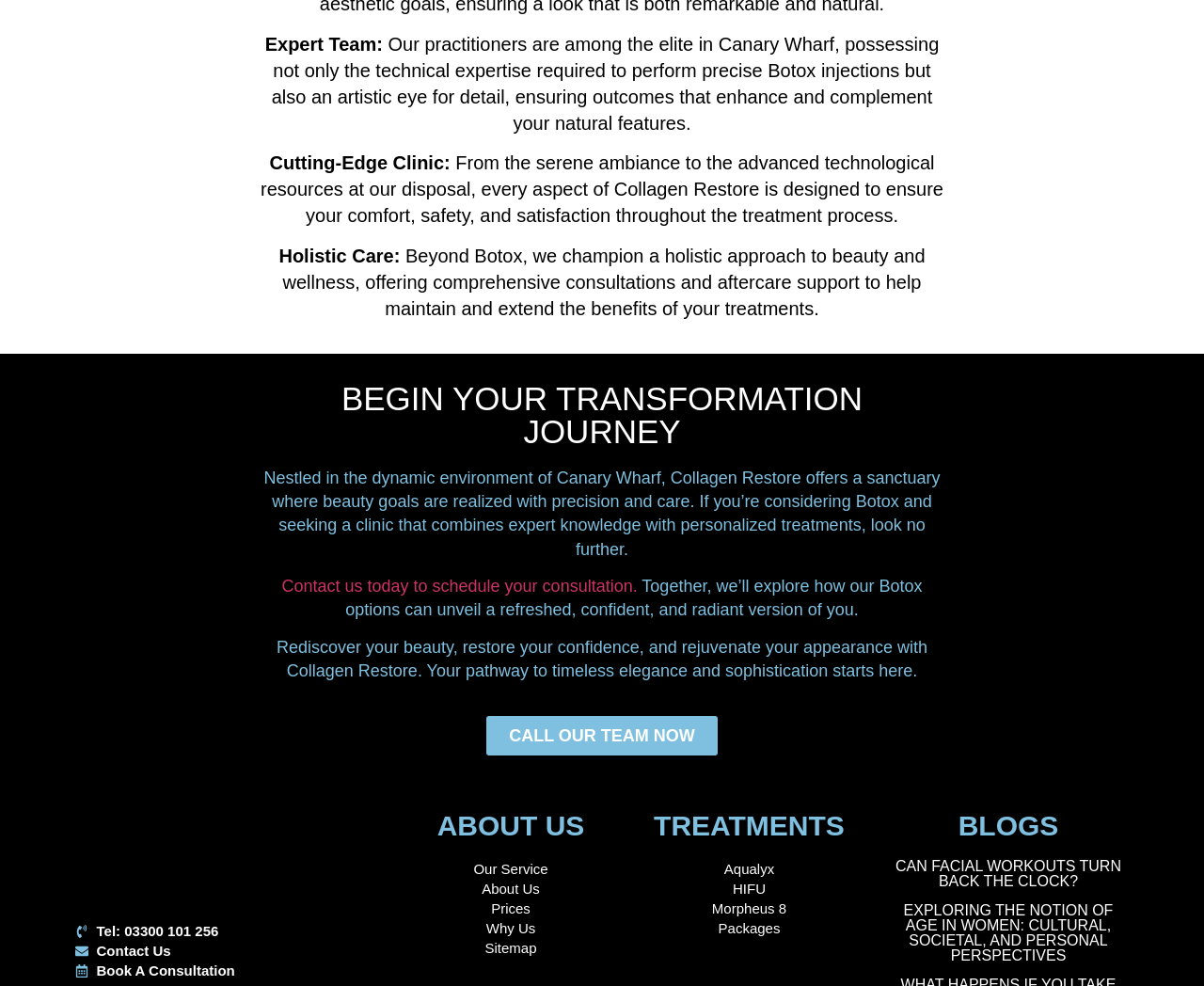Please locate the bounding box coordinates of the element that should be clicked to achieve the given instruction: "Read about CAN FACIAL WORKOUTS TURN BACK THE CLOCK?".

[0.744, 0.87, 0.931, 0.901]